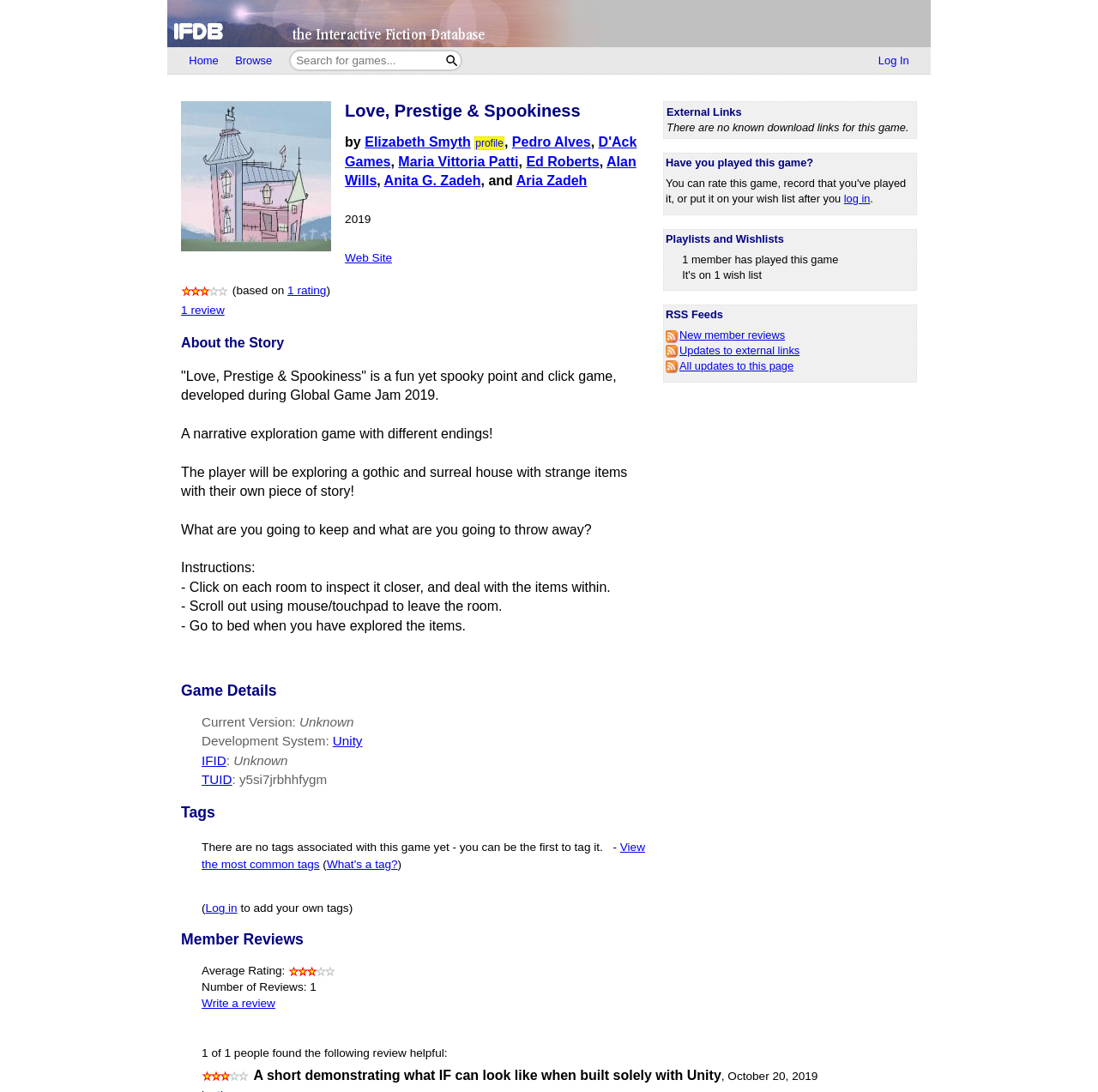Identify the bounding box coordinates of the element that should be clicked to fulfill this task: "View game details". The coordinates should be provided as four float numbers between 0 and 1, i.e., [left, top, right, bottom].

[0.165, 0.093, 0.582, 0.723]